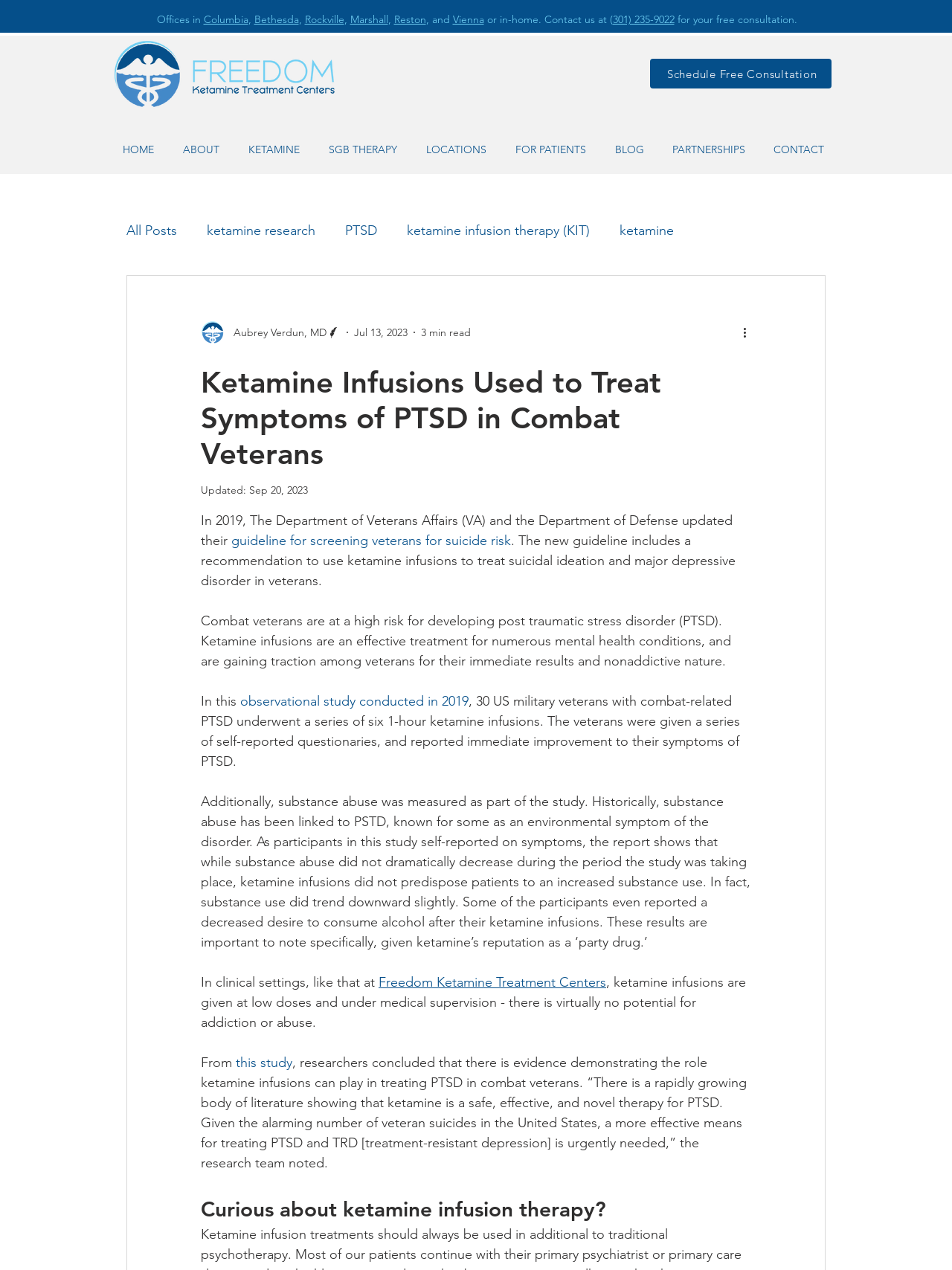Please give a succinct answer using a single word or phrase:
What is the name of the treatment center mentioned?

Freedom Ketamine Treatment Centers